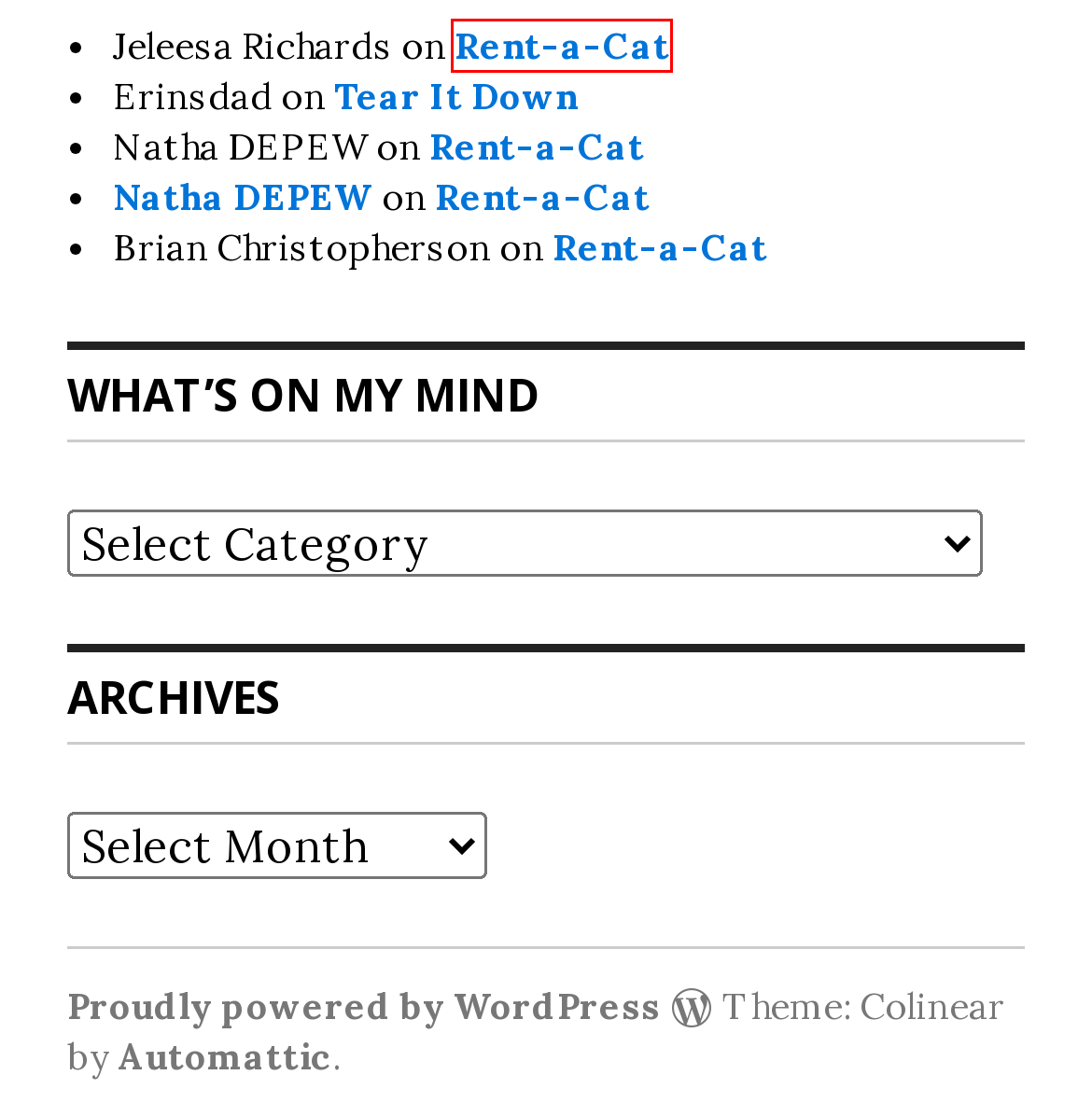You’re provided with a screenshot of a webpage that has a red bounding box around an element. Choose the best matching webpage description for the new page after clicking the element in the red box. The options are:
A. Ski Report – Keyboard Krumbs
B. Tear It Down – Keyboard Krumbs
C. Backpack Jammer
D. Blog Tool, Publishing Platform, and CMS – WordPress.org
E. Week 17 – Keyboard Krumbs
F. Rob – Keyboard Krumbs
G. Rent-a-Cat – Keyboard Krumbs
H. Keyboard Krumbs – The fascinating world of an aging American man.

G